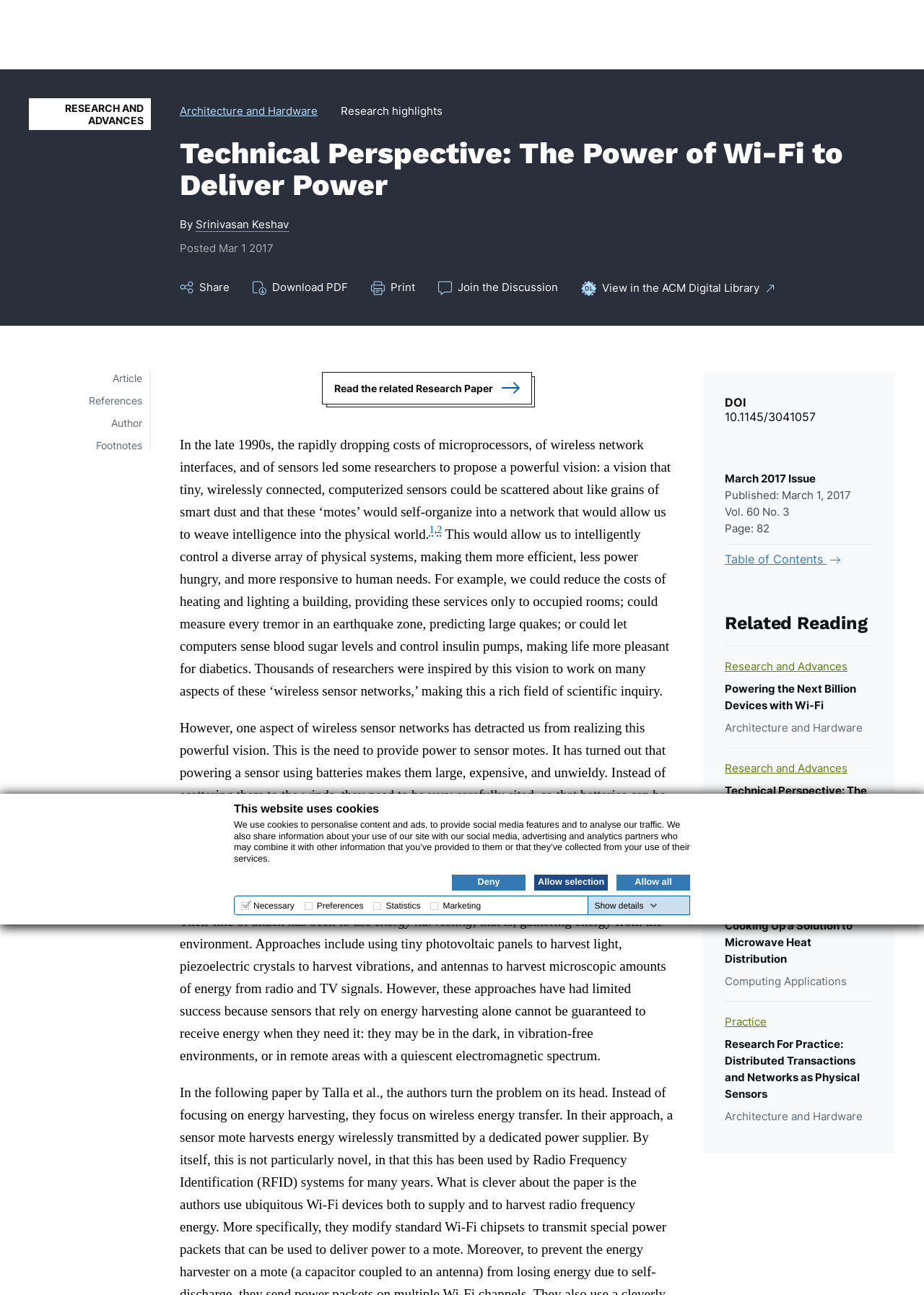Create a detailed summary of all the visual and textual information on the webpage.

This webpage is about a technical perspective on the power of Wi-Fi to deliver power, published in the Communications of the ACM. At the top, there is a dialog box about cookies, with options to deny, allow selection, or allow all. Below this, there is a main menu button on the top left, followed by links to "Home", "Explore Topics", "Latest Issue", "Search", "Sign In", and "Join ACM".

The main content of the webpage is an article titled "Technical Perspective: The Power of Wi-Fi to Deliver Power". The article has a heading, followed by the author's name, Srinivasan Keshav, and the date of posting, March 1, 2017. There are links to share, download the PDF, print, and join the discussion.

The article itself is divided into several paragraphs, discussing the concept of wireless sensor networks and the challenges of powering them. The text is interspersed with links to references, footnotes, and a related research paper. There are also headings for "DOI", "March 2017 Issue", and "Related Reading", with links to the table of contents and other related articles.

On the right side of the webpage, there are links to various topics, including "Research and Advances", "Architecture and Hardware", "Computing Applications", and "Practice". These links are grouped under headings such as "Related Reading" and "Research For Practice".